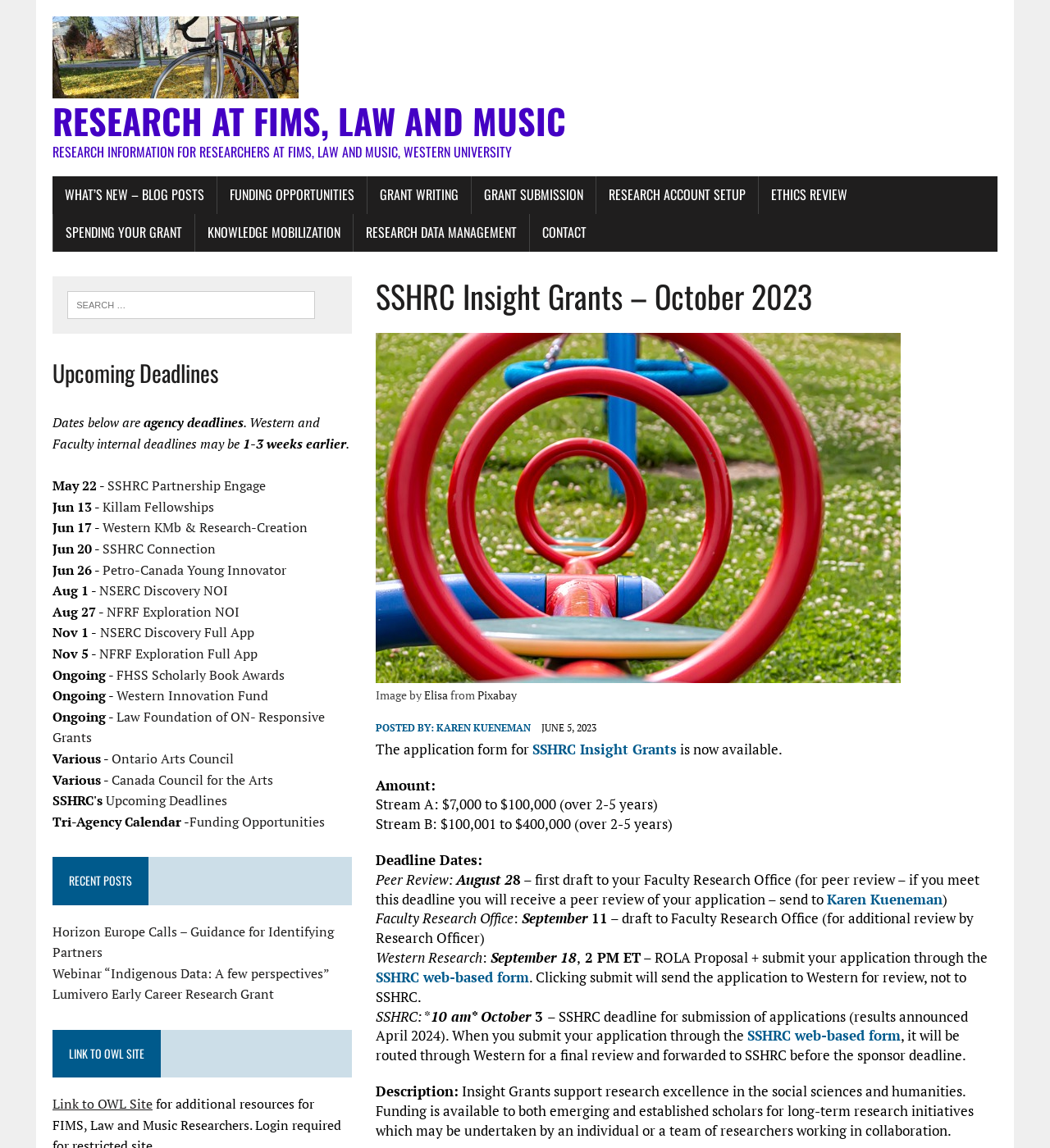Please find the bounding box coordinates (top-left x, top-left y, bottom-right x, bottom-right y) in the screenshot for the UI element described as follows: Grant Submission

[0.449, 0.154, 0.567, 0.186]